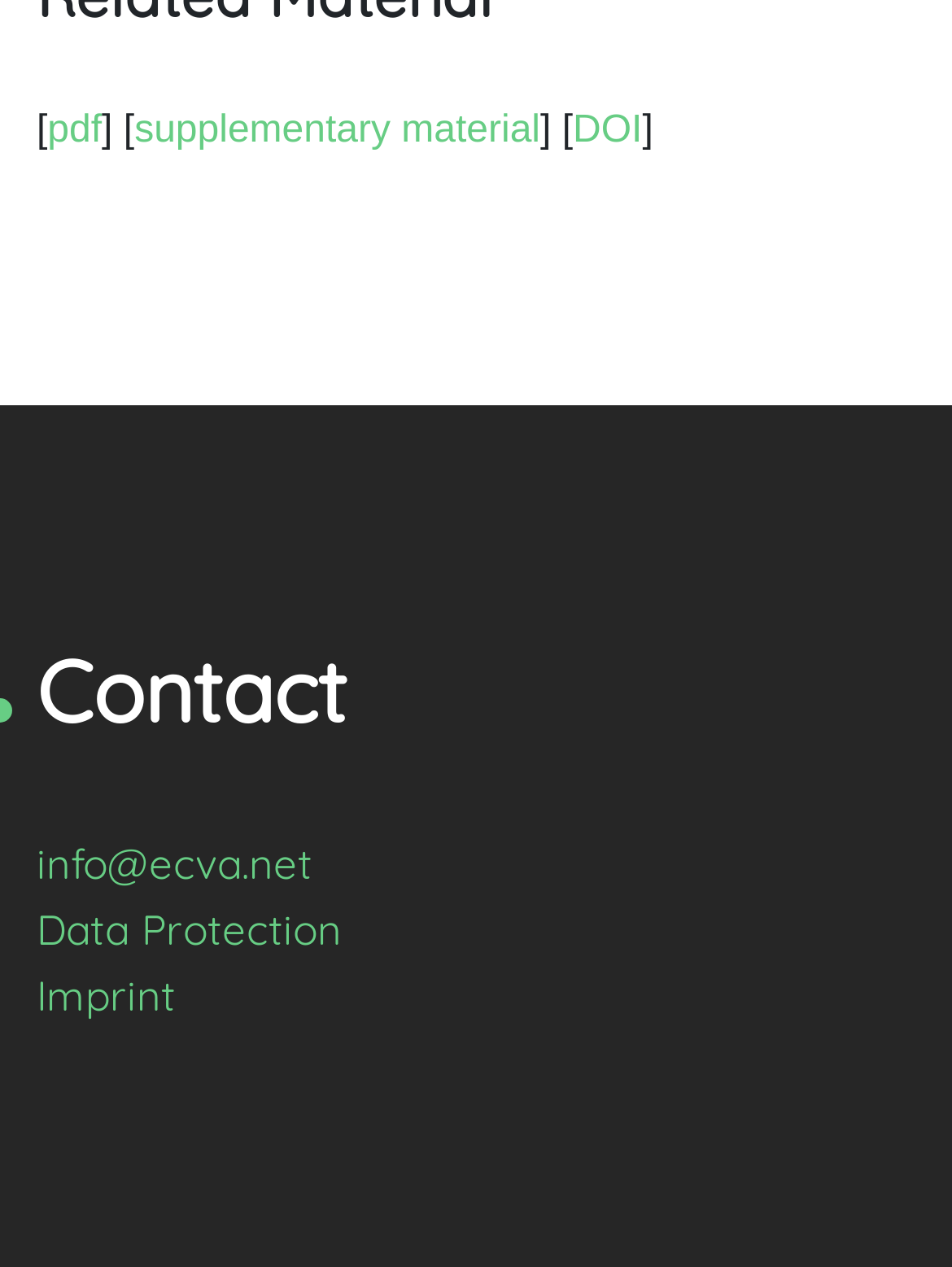Based on the element description: "Data Protection", identify the UI element and provide its bounding box coordinates. Use four float numbers between 0 and 1, [left, top, right, bottom].

[0.038, 0.713, 0.359, 0.754]